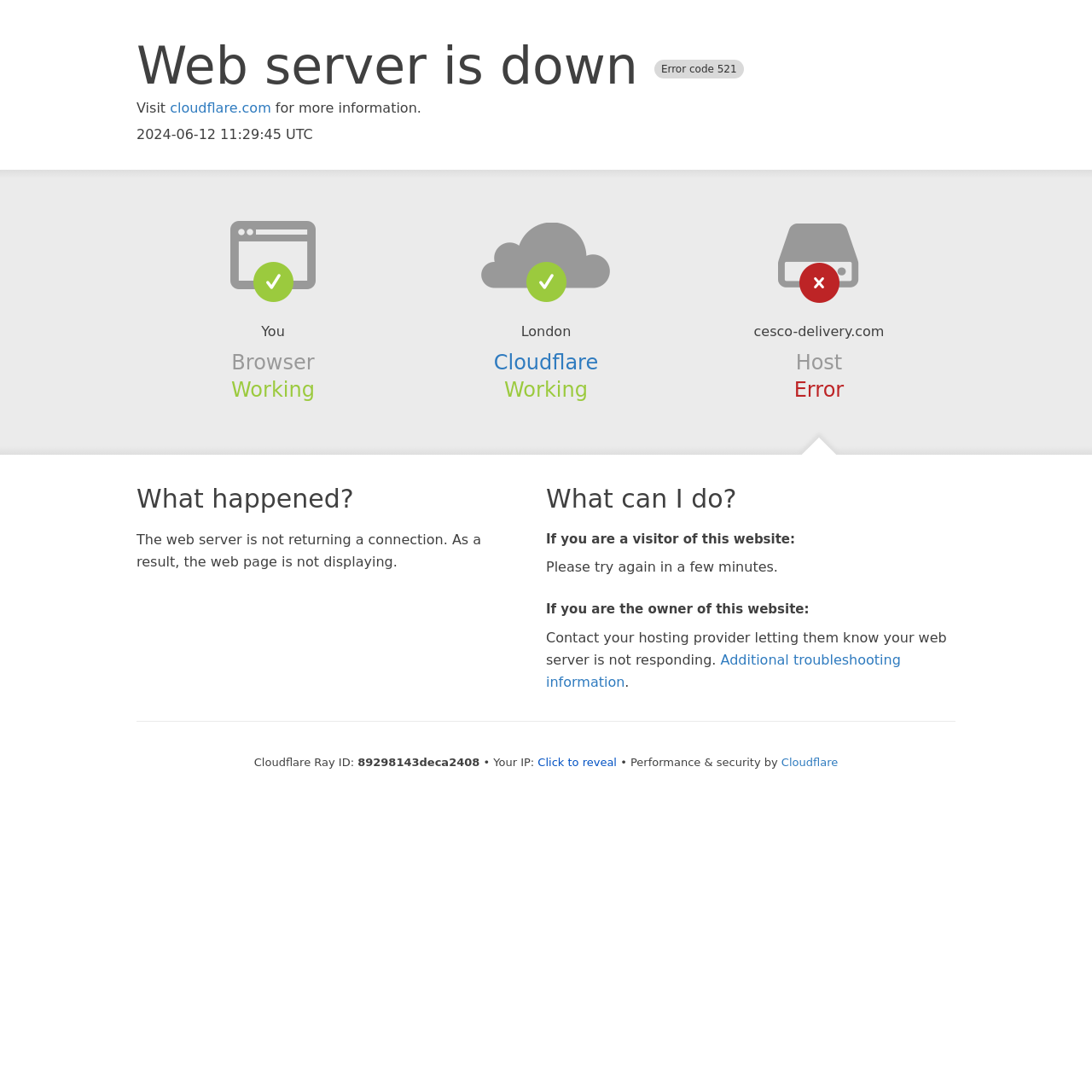Write an elaborate caption that captures the essence of the webpage.

The webpage appears to be an error page, indicating that the web server is down with an error code 521. At the top of the page, there is a heading that displays the error message "Web server is down Error code 521". Below this heading, there is a link to "cloudflare.com" with a brief description "Visit for more information".

On the left side of the page, there are several sections with headings, including "Browser", "Cloudflare", and "Host". Each section contains brief information about the status of the corresponding component, with "Working" or "Error" indicators.

In the middle of the page, there are two main sections. The first section, headed "What happened?", explains that the web server is not returning a connection, resulting in the webpage not displaying. The second section, headed "What can I do?", provides guidance for visitors and website owners on how to proceed. For visitors, it suggests trying again in a few minutes, while for website owners, it recommends contacting their hosting provider.

At the bottom of the page, there is additional information, including a Cloudflare Ray ID, the visitor's IP address, and a button to reveal the IP address. There is also a link to "Additional troubleshooting information" and a credit to Cloudflare for performance and security.